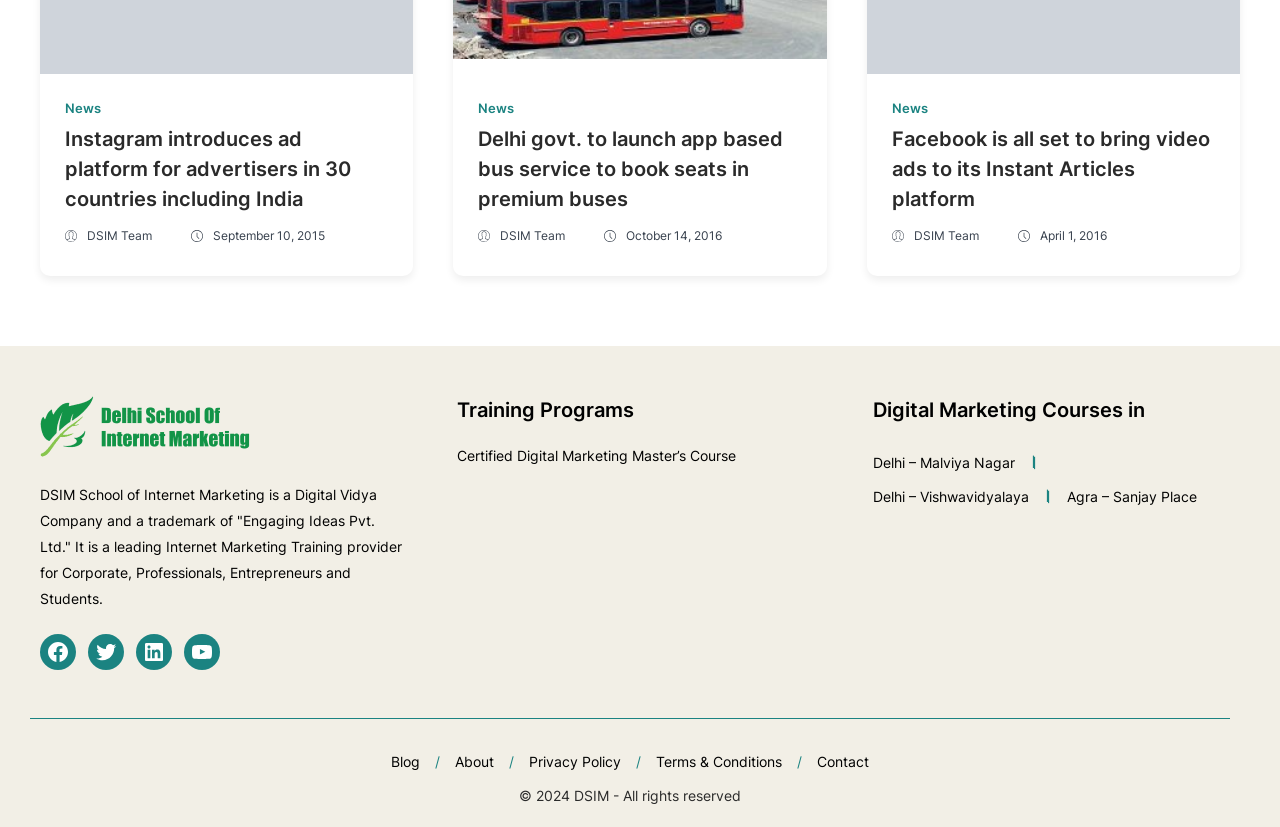Provide the bounding box coordinates, formatted as (top-left x, top-left y, bottom-right x, bottom-right y), with all values being floating point numbers between 0 and 1. Identify the bounding box of the UI element that matches the description: Privacy Policy

[0.413, 0.906, 0.485, 0.937]